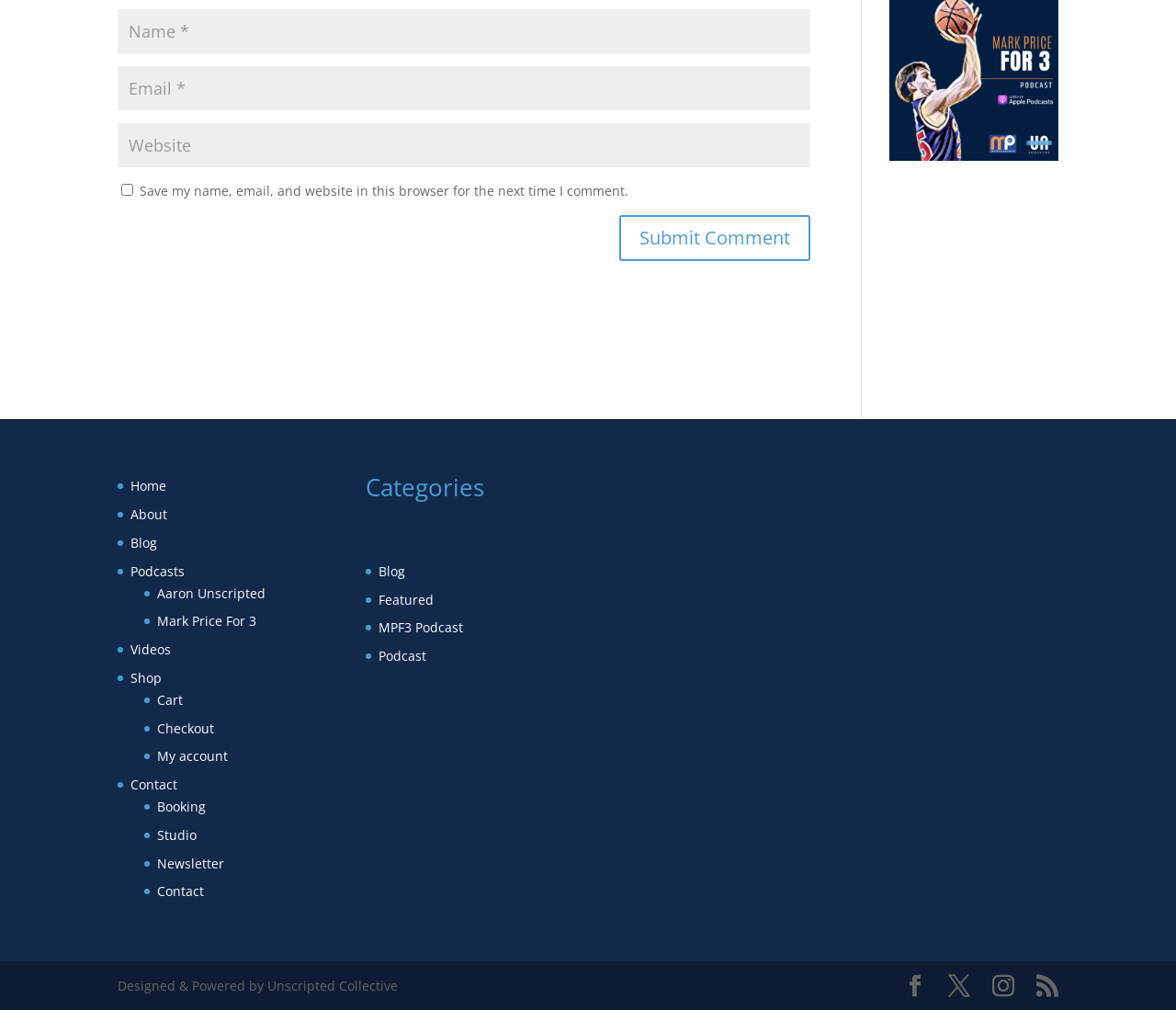Can you pinpoint the bounding box coordinates for the clickable element required for this instruction: "Submit a comment"? The coordinates should be four float numbers between 0 and 1, i.e., [left, top, right, bottom].

[0.527, 0.213, 0.689, 0.258]